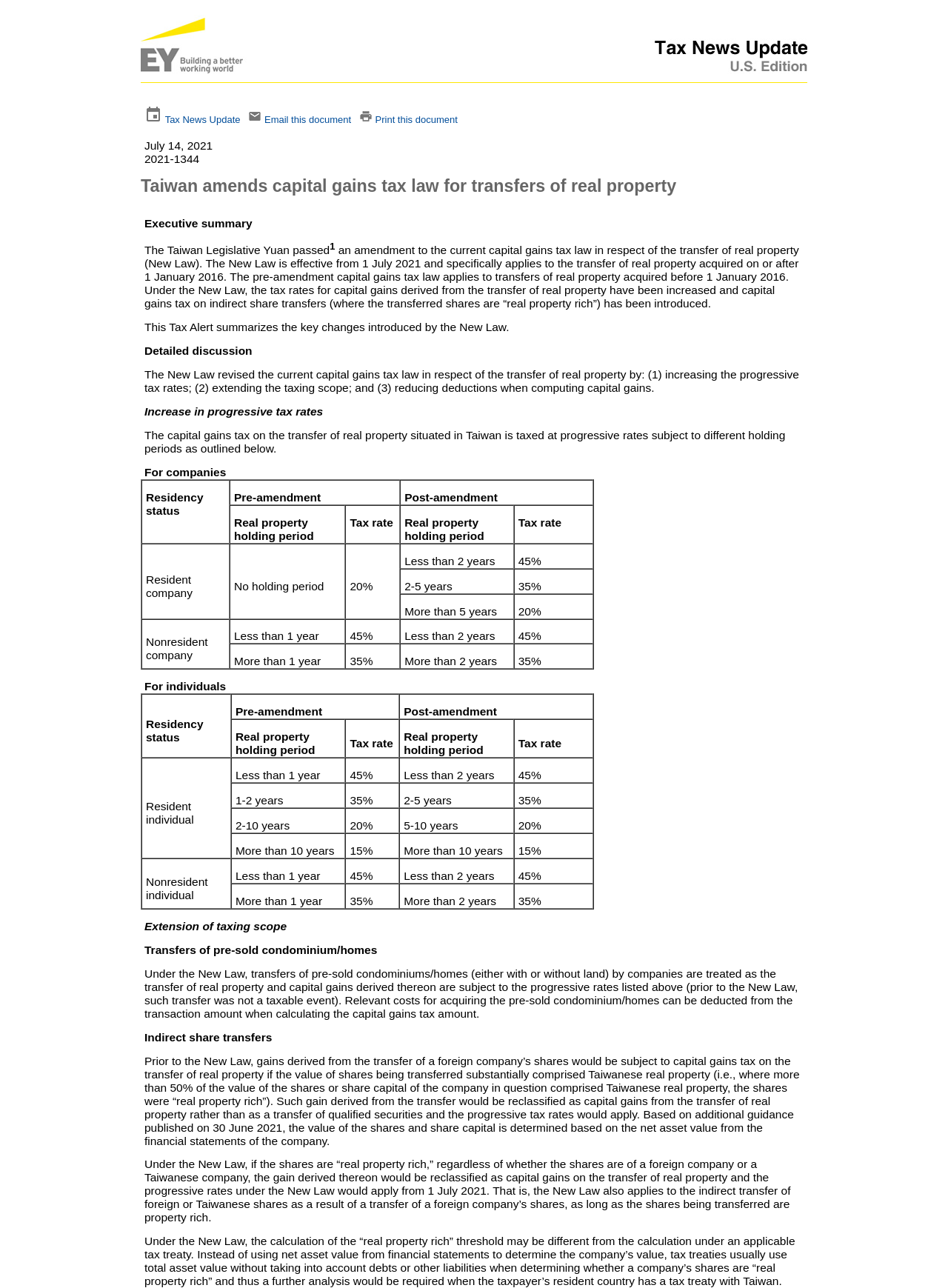Give a concise answer of one word or phrase to the question: 
What is the purpose of the 'Email this document' and 'Print this document' links?

Sharing and printing